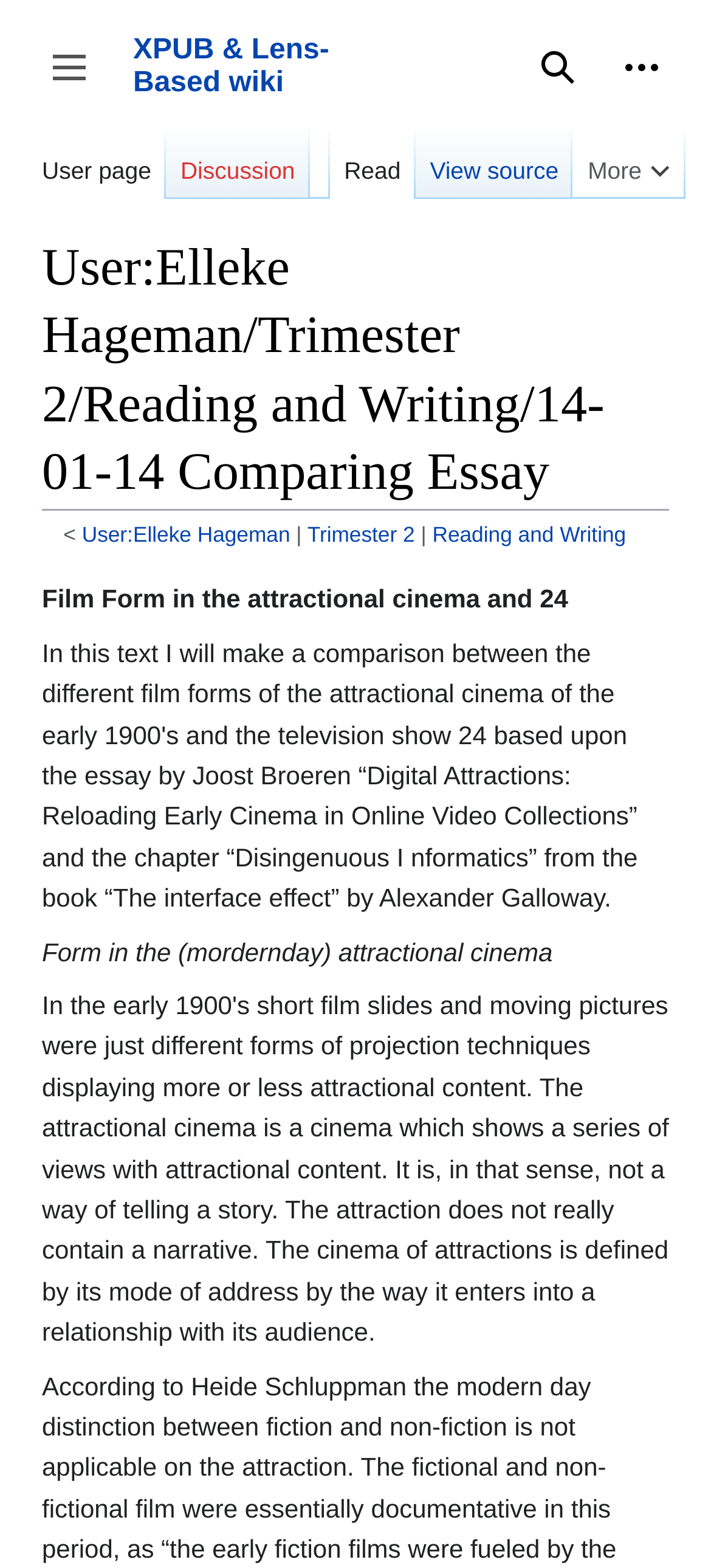What is the function of the 'Search' link?
Please provide a detailed and thorough answer to the question.

The 'Search' link is likely used to search for content within the webpage or the entire website, allowing users to quickly find specific information.